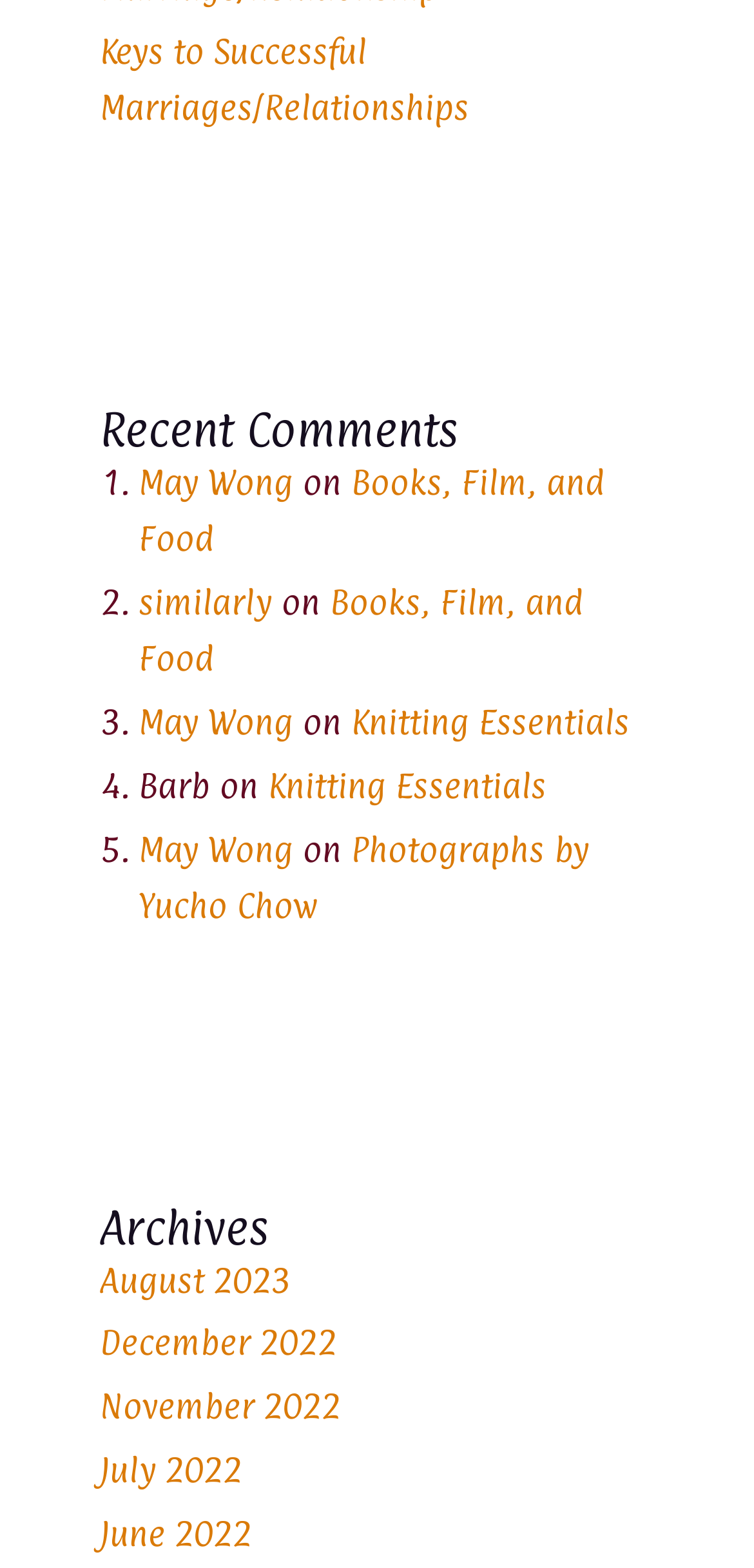How many recent comments are listed?
Refer to the image and give a detailed response to the question.

The webpage lists 5 recent comments, each denoted by a list marker ('1.', '2.', etc.) and accompanied by the name of the commenter and the title of the comment.